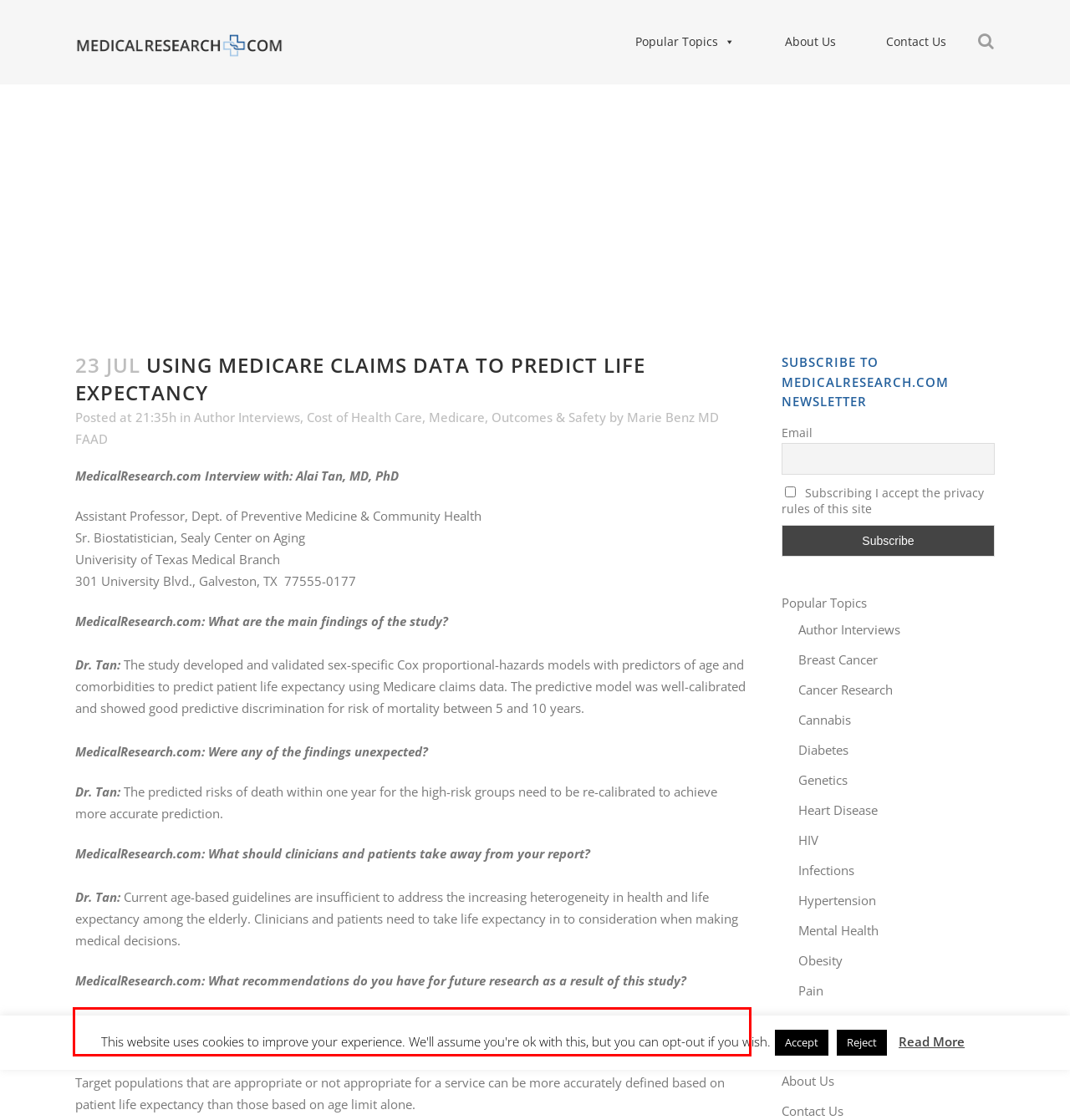Please look at the webpage screenshot and extract the text enclosed by the red bounding box.

Dr. Tan: One potential application of our predictive models is in assessing quality of preventive services using Medicare claims data.